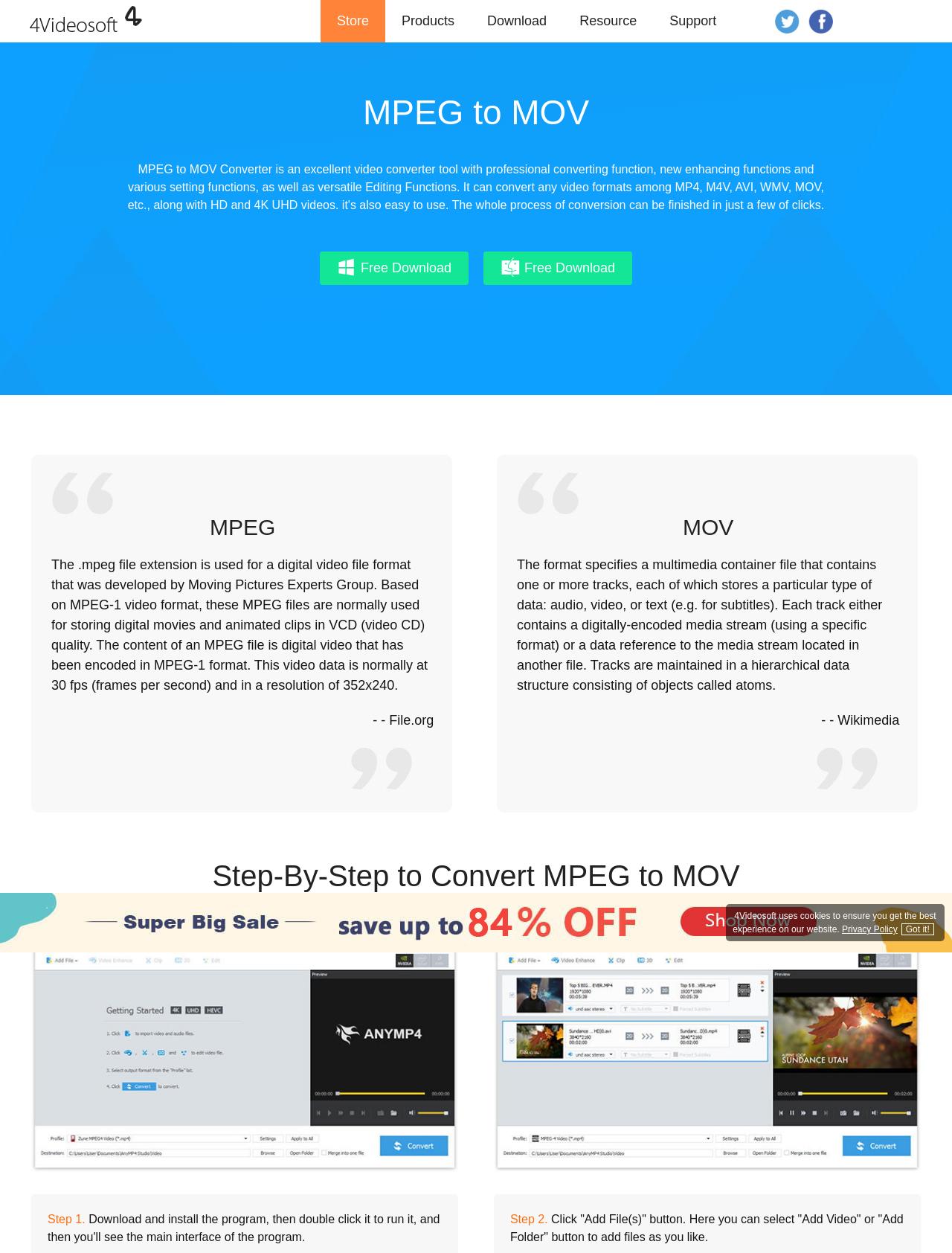Indicate the bounding box coordinates of the clickable region to achieve the following instruction: "Download MPEG to MOV Converter for Windows."

[0.336, 0.201, 0.492, 0.227]